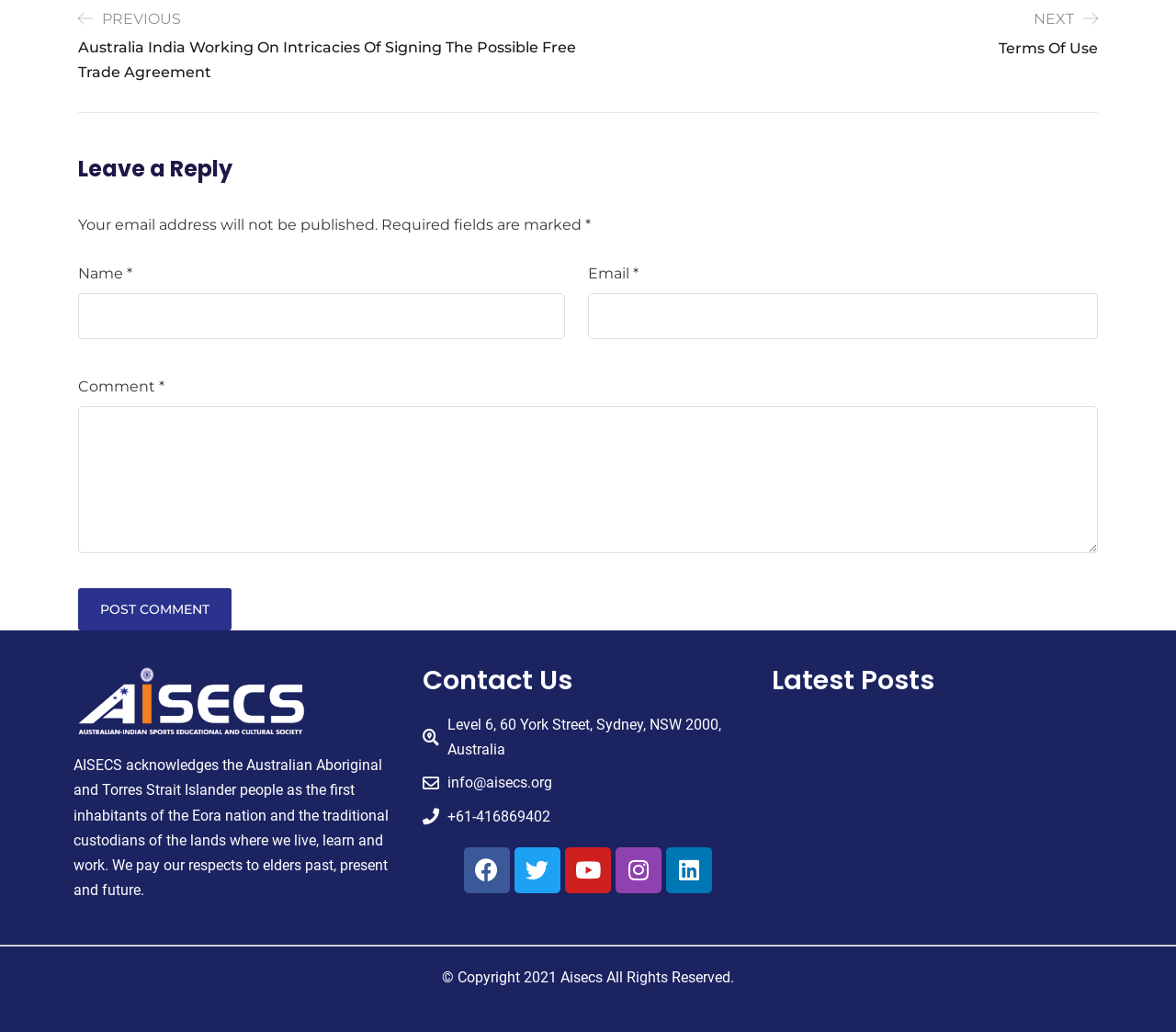What is the address of AISECS?
Answer the question in a detailed and comprehensive manner.

The address is mentioned under the 'Contact Us' heading, which provides the physical location of AISECS.